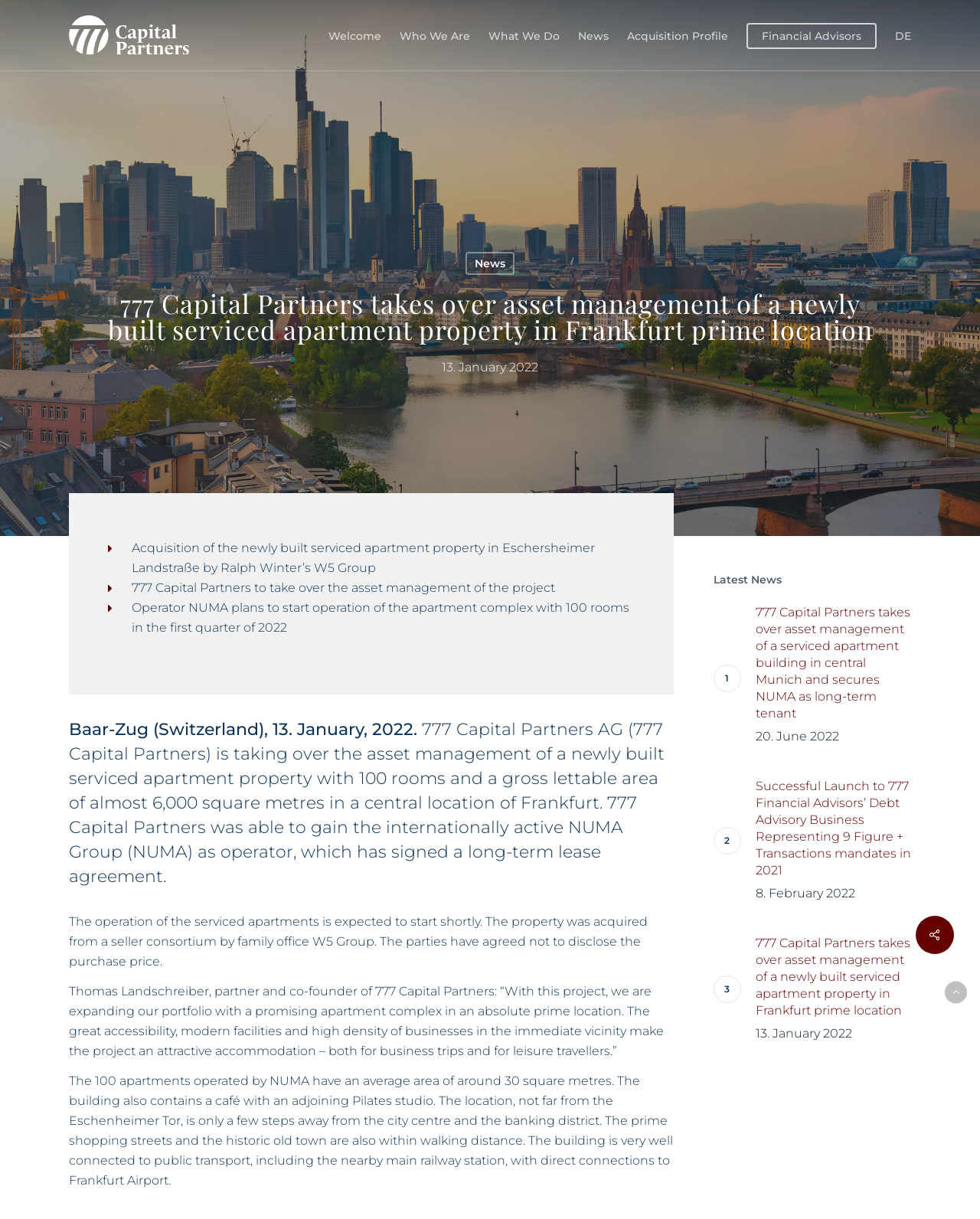Answer the following query concisely with a single word or phrase:
Who is the operator of the serviced apartment property?

NUMA Group